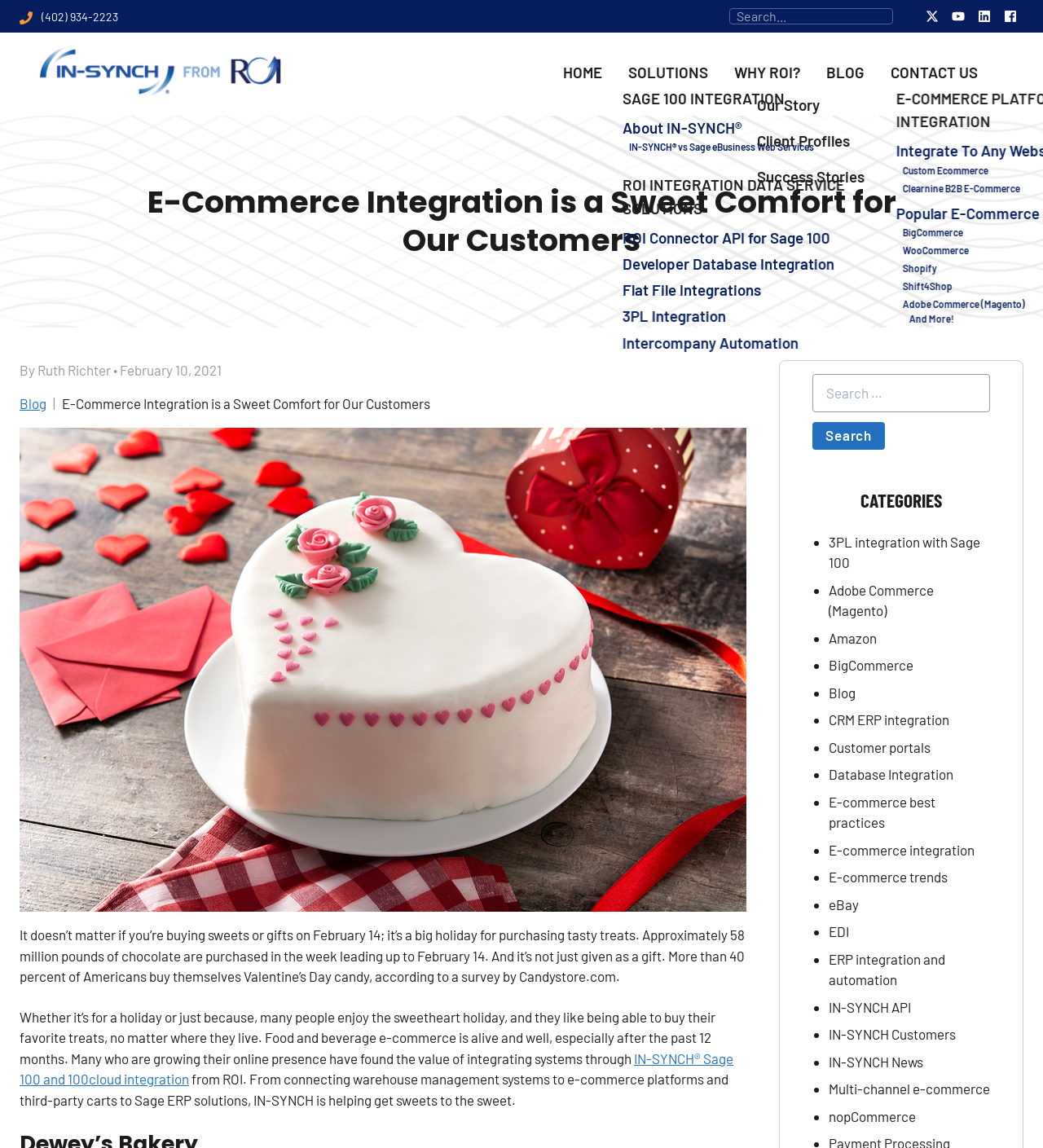What is the name of the e-commerce integration solution mentioned in the article? Based on the screenshot, please respond with a single word or phrase.

IN-SYNCH